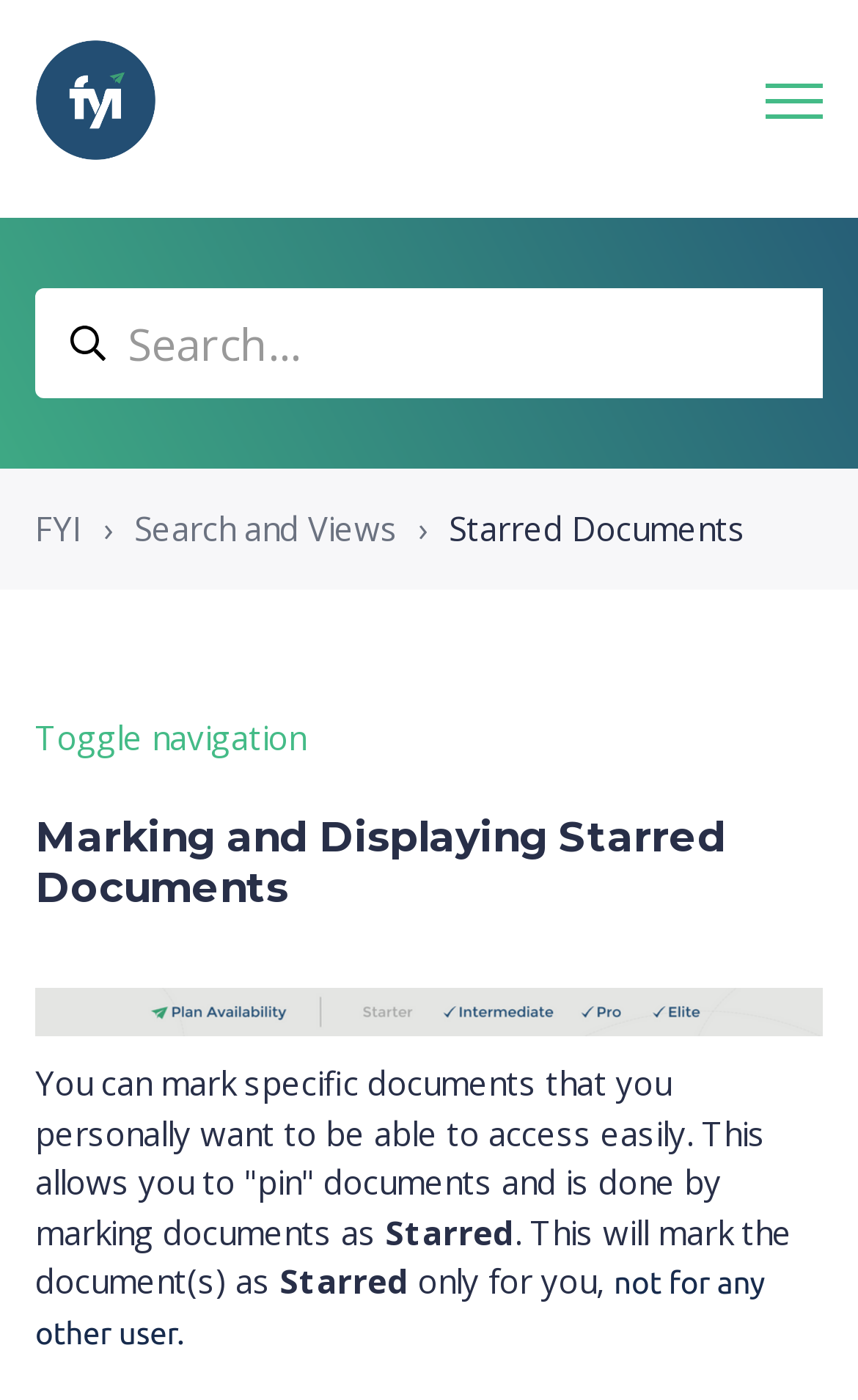Reply to the question below using a single word or brief phrase:
What is the text above the search box?

Logo